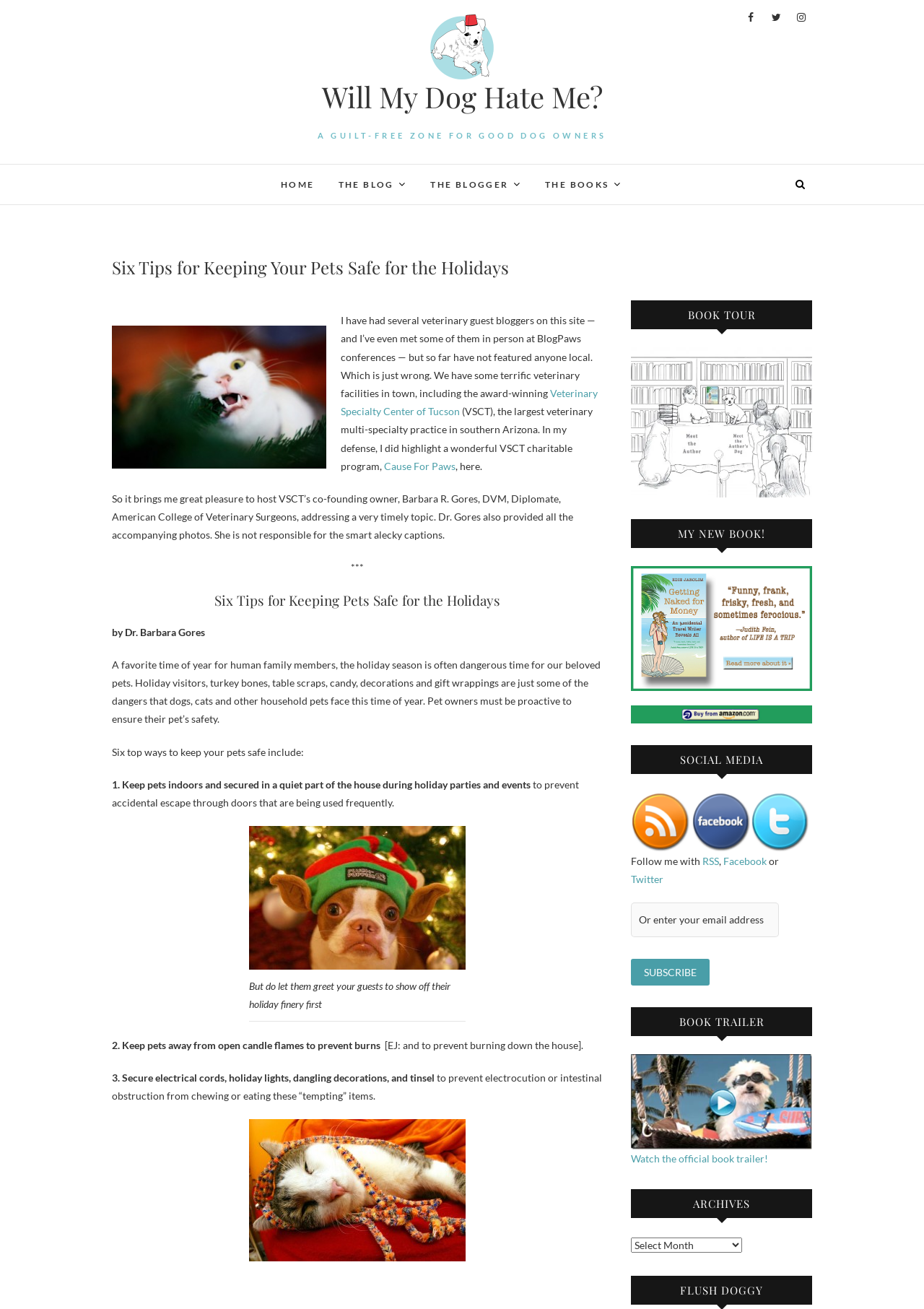Please determine the heading text of this webpage.

Six Tips for Keeping Your Pets Safe for the Holidays